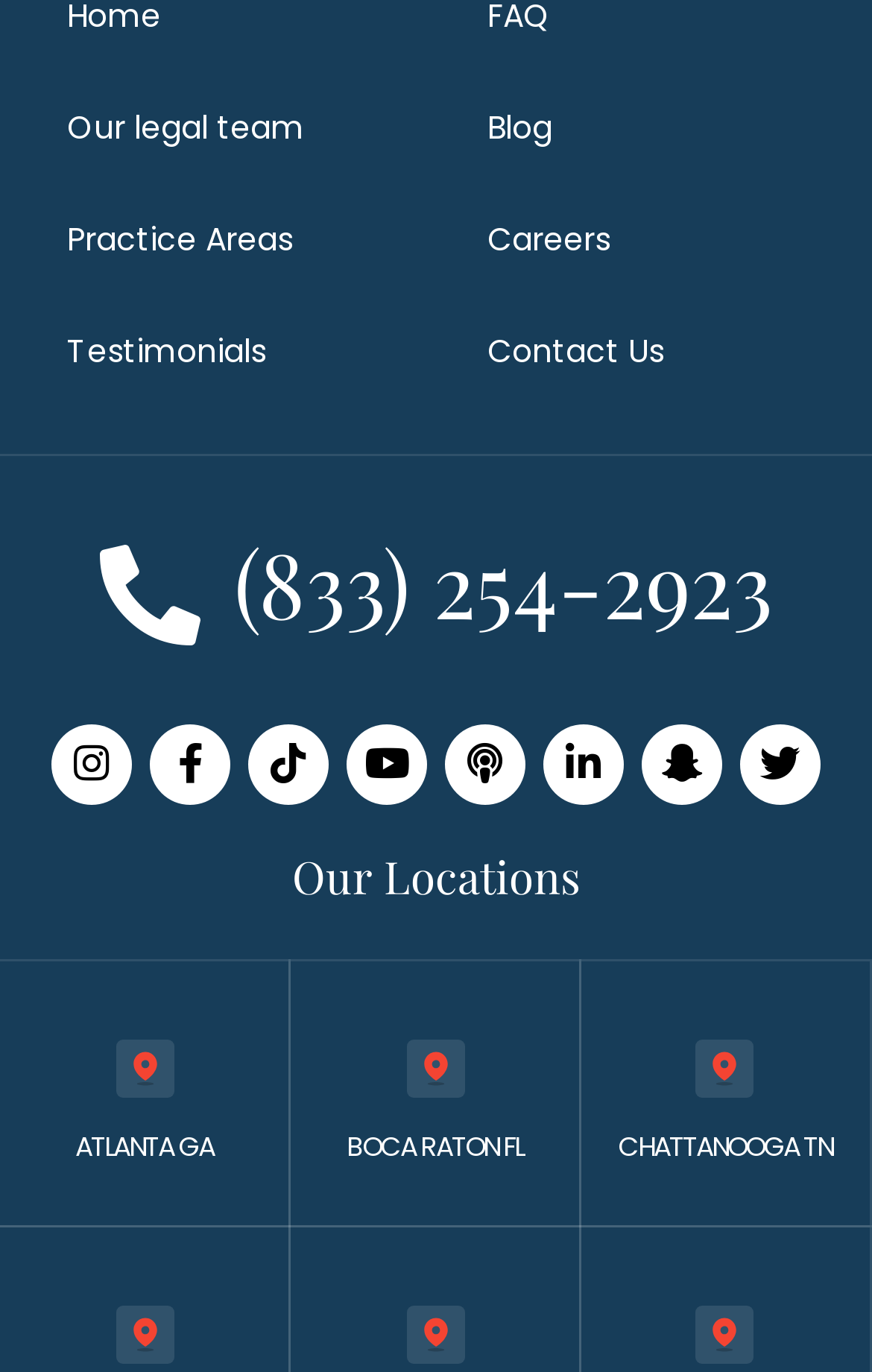Pinpoint the bounding box coordinates of the clickable element needed to complete the instruction: "Explore the Chattanooga TN location". The coordinates should be provided as four float numbers between 0 and 1: [left, top, right, bottom].

[0.664, 0.699, 1.0, 0.895]